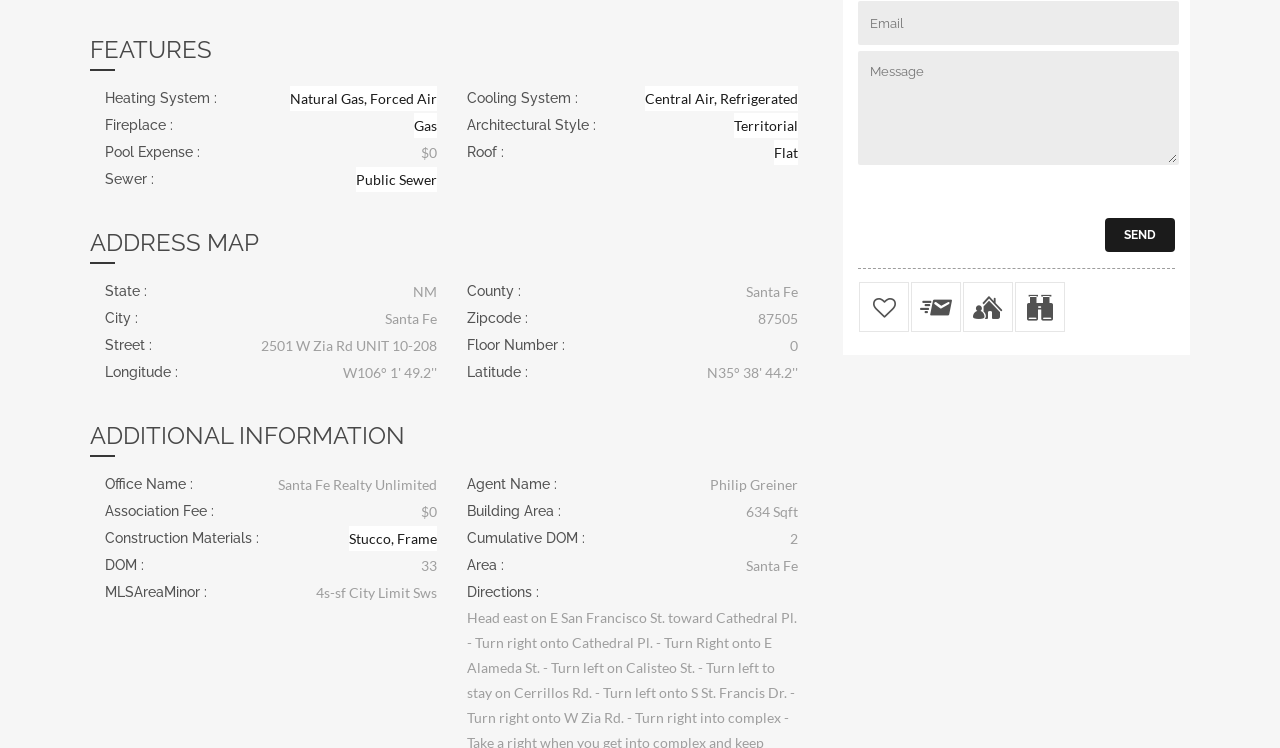Using details from the image, please answer the following question comprehensively:
What is the heating system of the property?

I found the answer by looking at the section that lists the features of the property. Under 'Heating System', it says 'Natural Gas, Forced Air'.